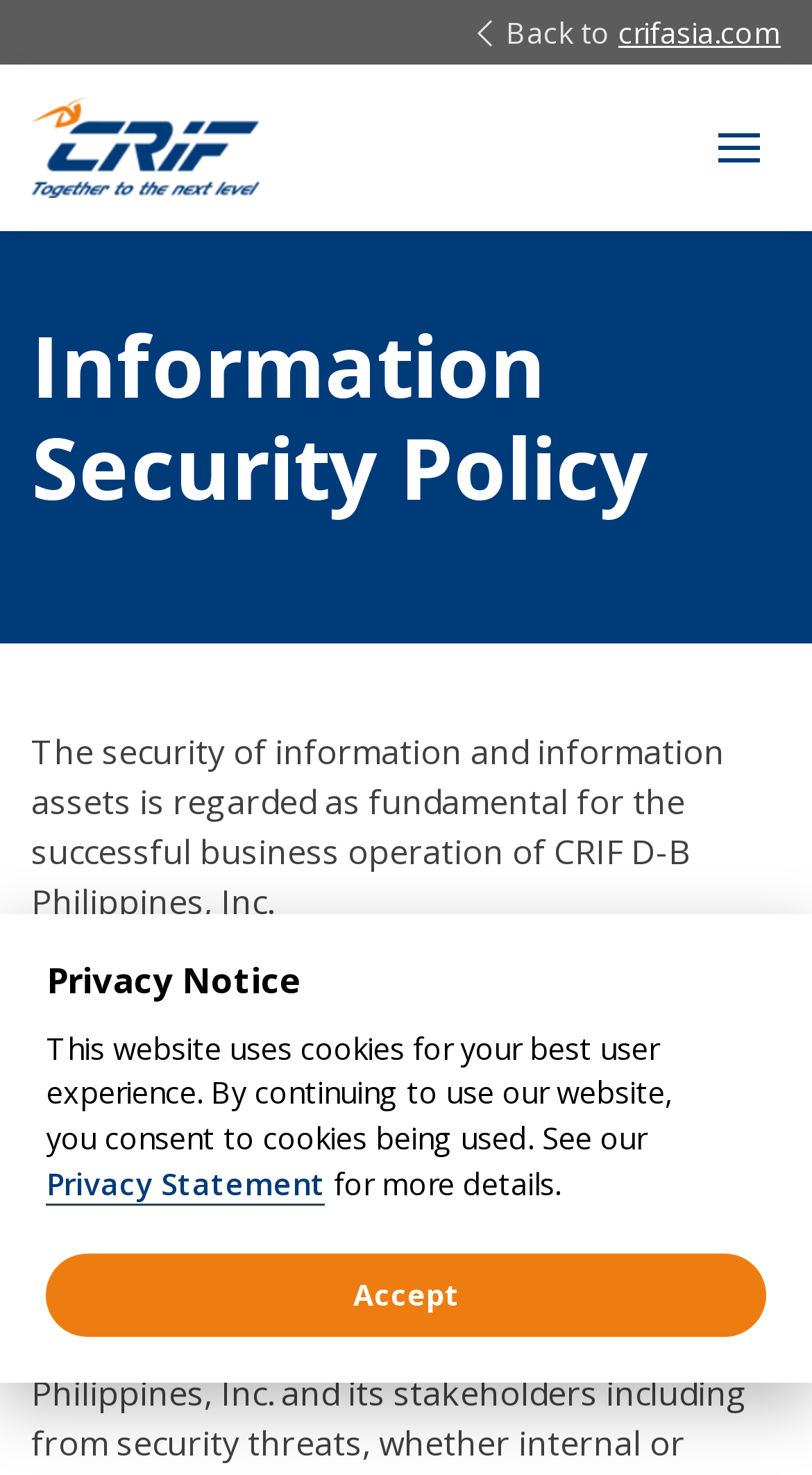Please determine the bounding box coordinates for the UI element described here. Use the format (top-left x, top-left y, bottom-right x, bottom-right y) with values bounded between 0 and 1: Privacy Statement

[0.057, 0.789, 0.401, 0.817]